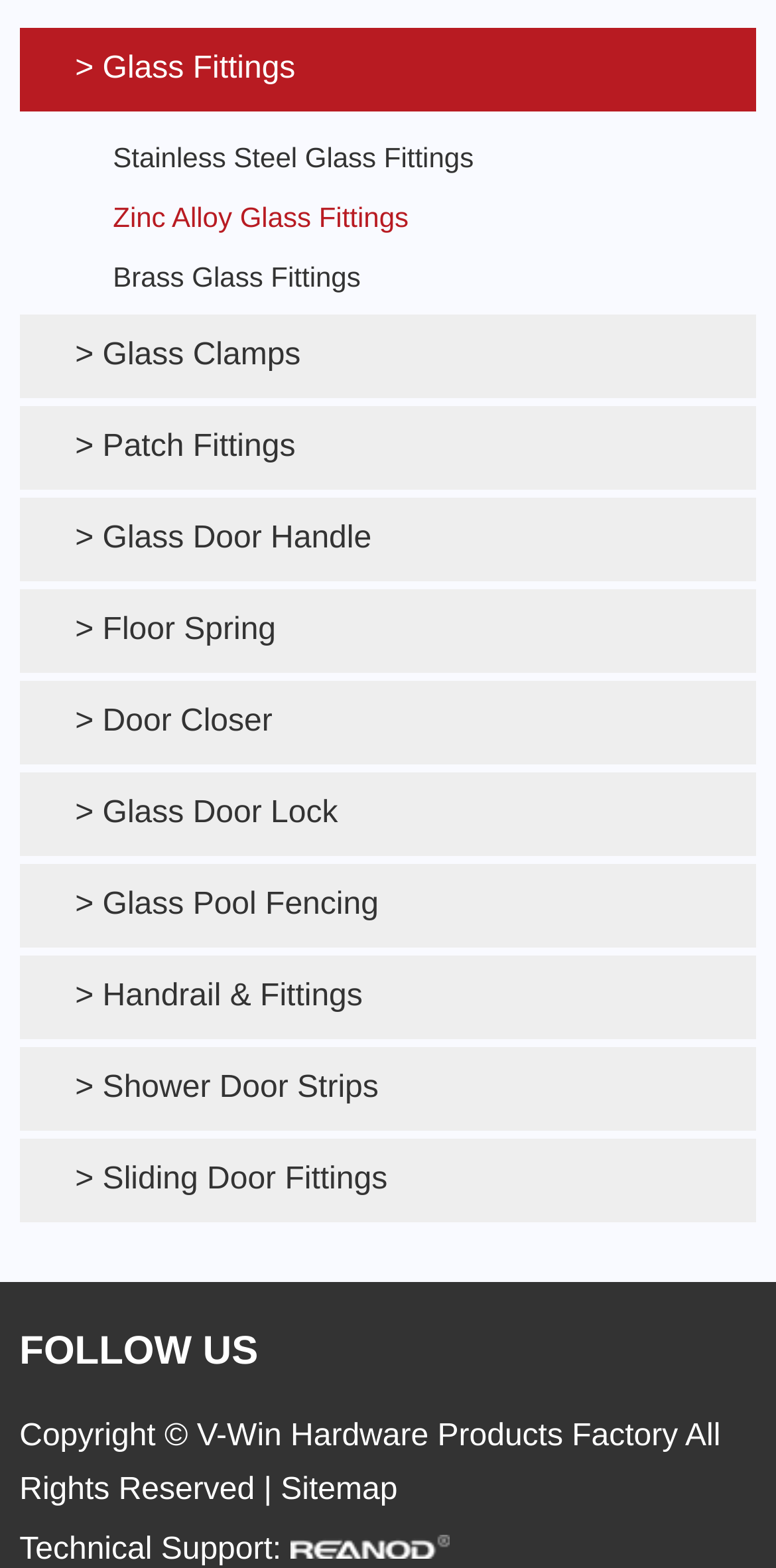How many categories of products are listed?
Look at the image and construct a detailed response to the question.

By examining the links on the webpage, I count 12 categories of products, including Glass Fittings, Glass Clamps, Patch Fittings, Glass Door Handle, Floor Spring, Door Closer, Glass Door Lock, Glass Pool Fencing, Handrail & Fittings, Shower Door Strips, and Sliding Door Fittings.